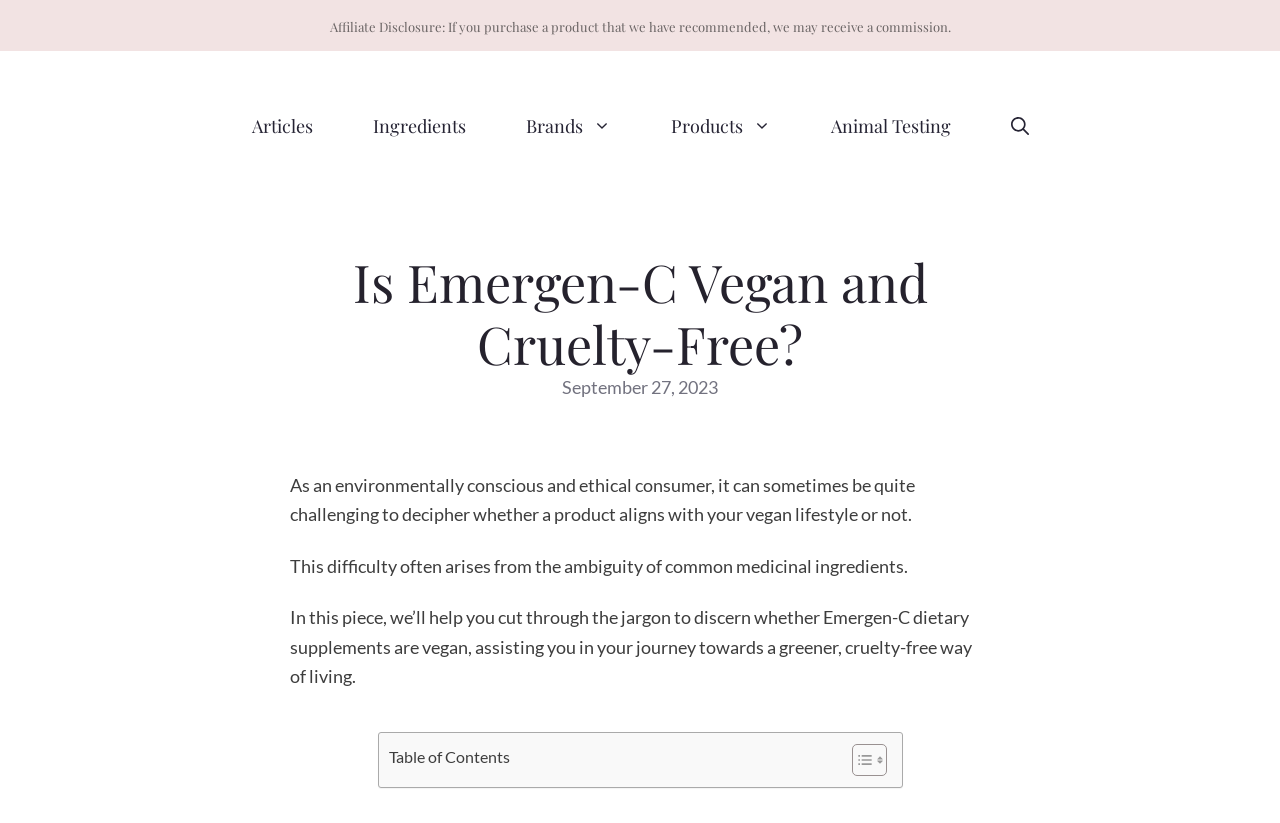Provide the bounding box coordinates of the UI element that matches the description: "Animal Testing".

[0.625, 0.111, 0.766, 0.196]